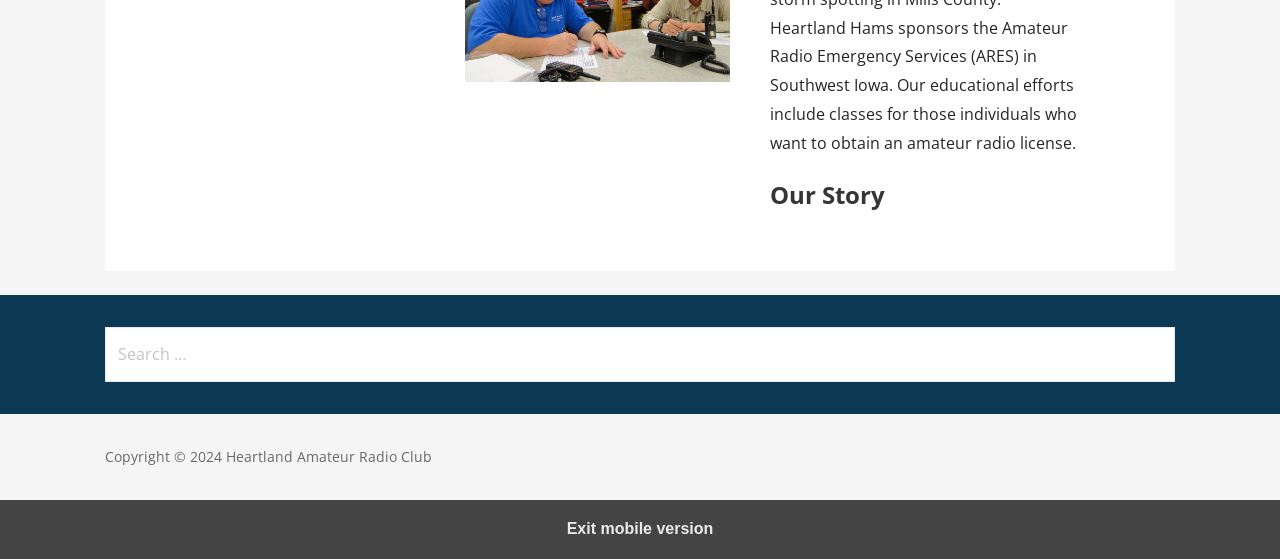What is the name of the radio club?
Using the image as a reference, give a one-word or short phrase answer.

Heartland Amateur Radio Club